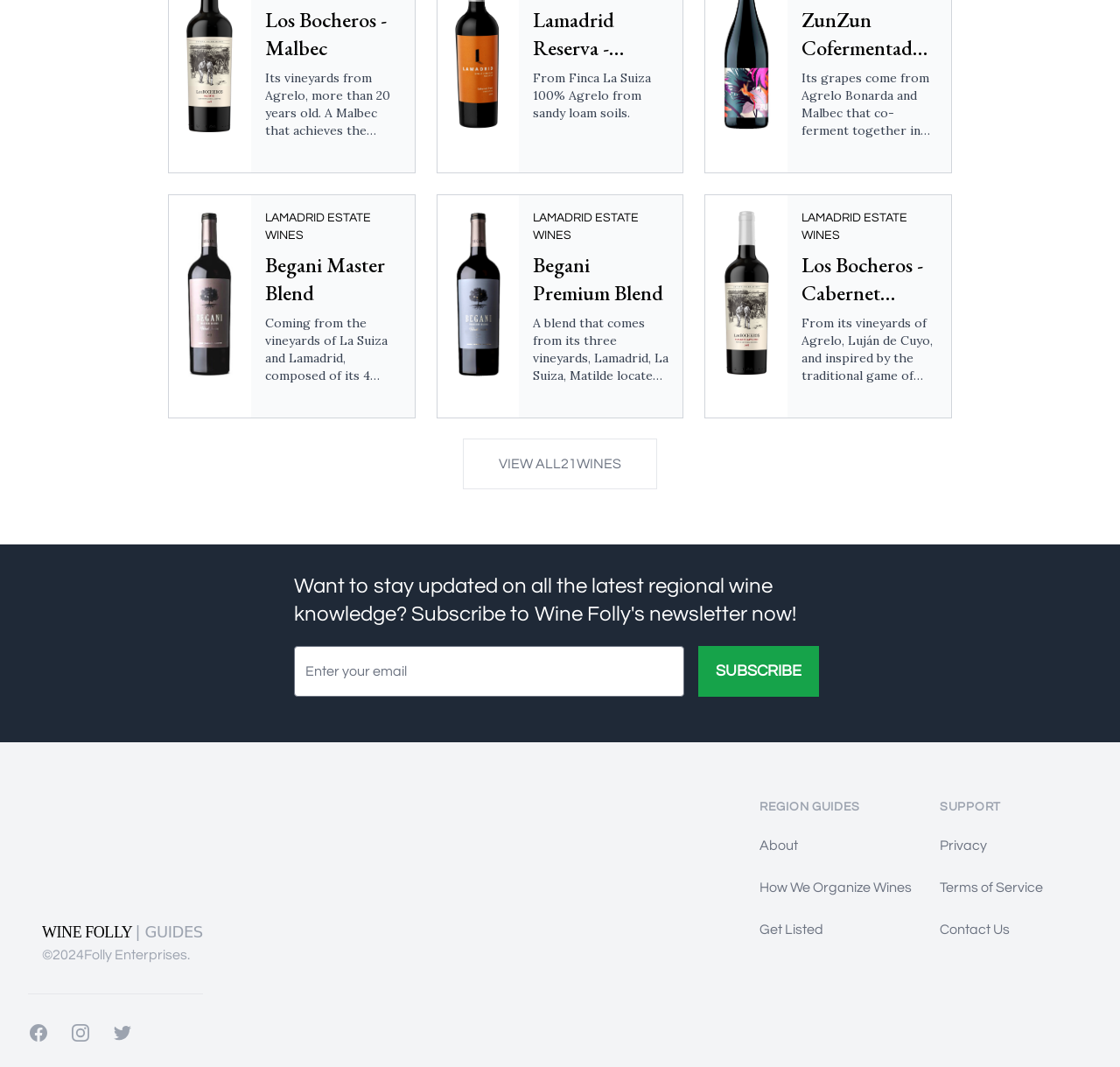Given the webpage screenshot, identify the bounding box of the UI element that matches this description: "How We Organize Wines".

[0.678, 0.825, 0.814, 0.838]